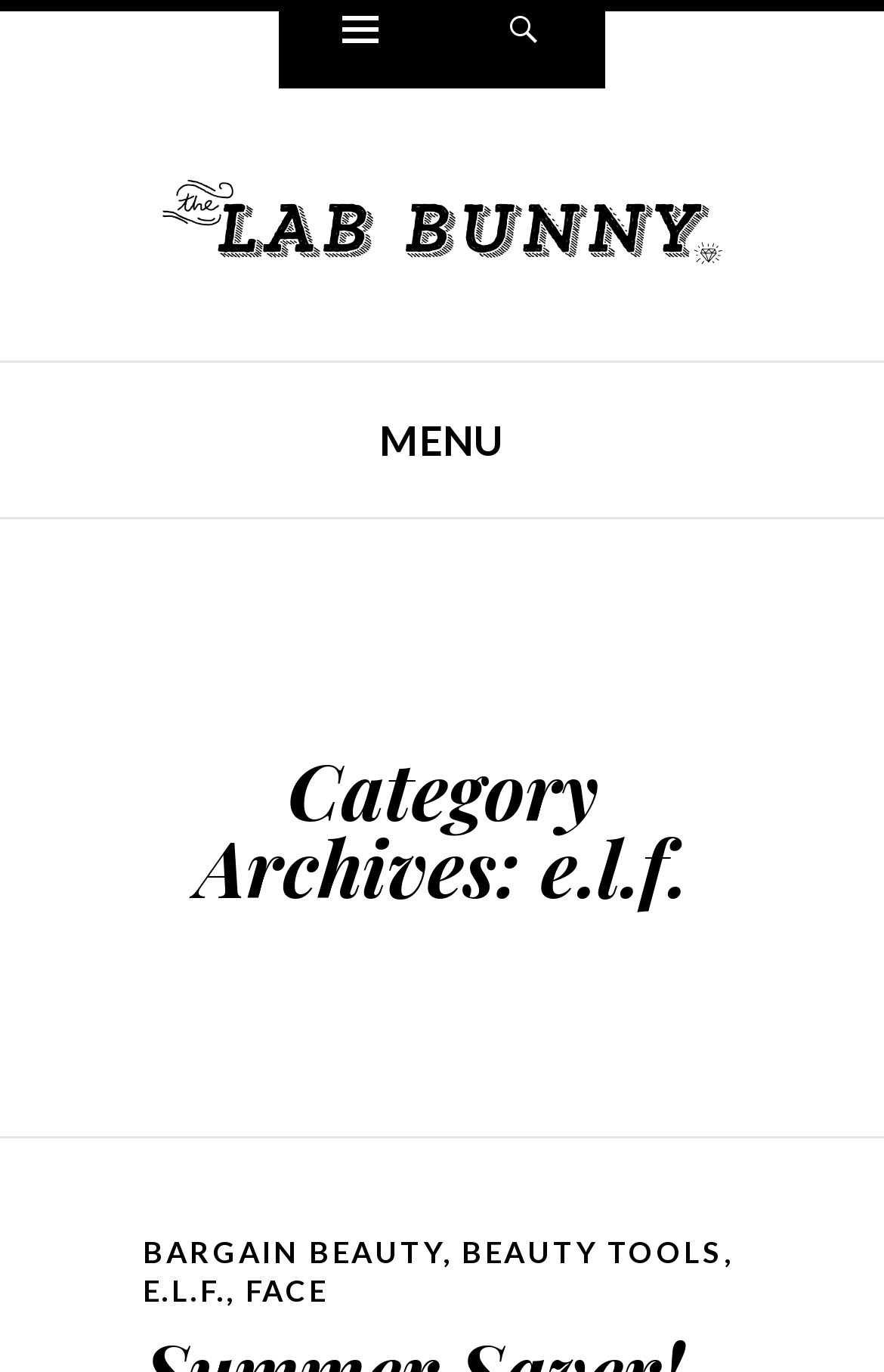What is the first category listed?
Please provide a detailed answer to the question.

I looked at the links under the 'Category Archives: e.l.f.' heading and found that the first link is 'BARGAIN BEAUTY', so it is the first category listed.